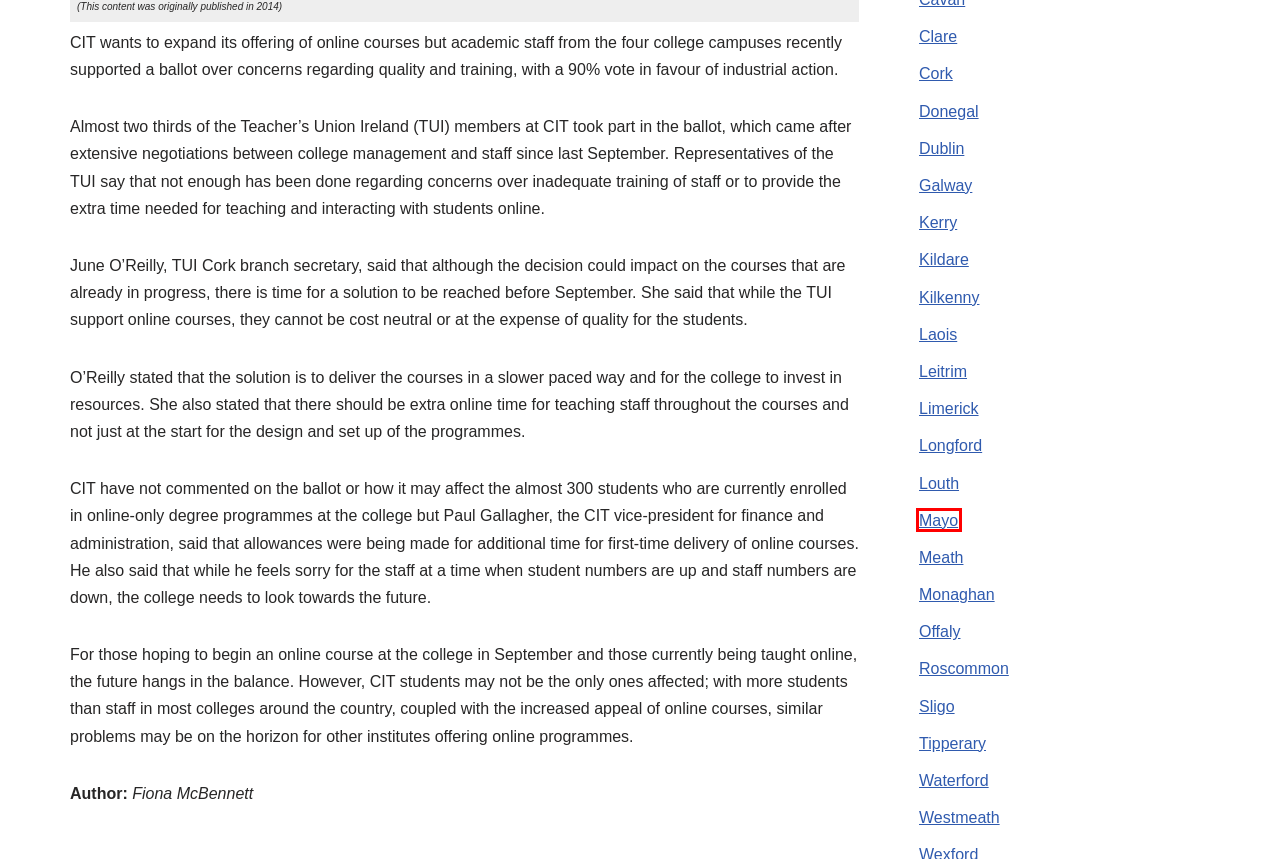You are provided a screenshot of a webpage featuring a red bounding box around a UI element. Choose the webpage description that most accurately represents the new webpage after clicking the element within the red bounding box. Here are the candidates:
A. Find 655 courses in Donegal, Ireland
B. Find 659 courses in Mayo, Ireland
C. Find 730 courses in Meath, Ireland
D. Find 660 courses in Tipperary, Ireland
E. Find 709 courses in Kilkenny, Ireland
F. Find 719 courses in Galway, Ireland
G. Find 652 courses in Leitrim, Ireland
H. Find 650 courses in Roscommon, Ireland

B